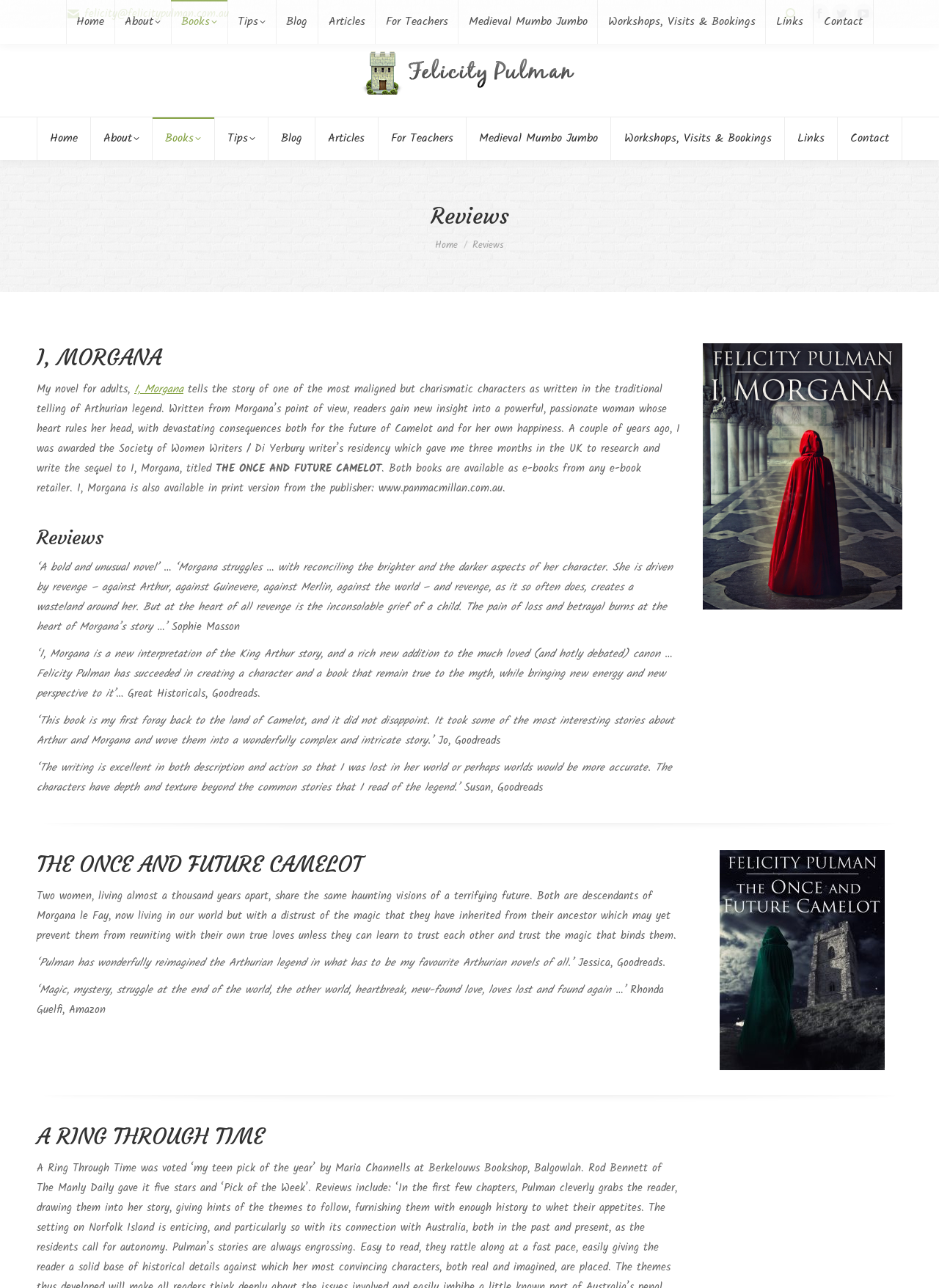Determine the bounding box coordinates of the section to be clicked to follow the instruction: "Call (866) 747 9098". The coordinates should be given as four float numbers between 0 and 1, formatted as [left, top, right, bottom].

None